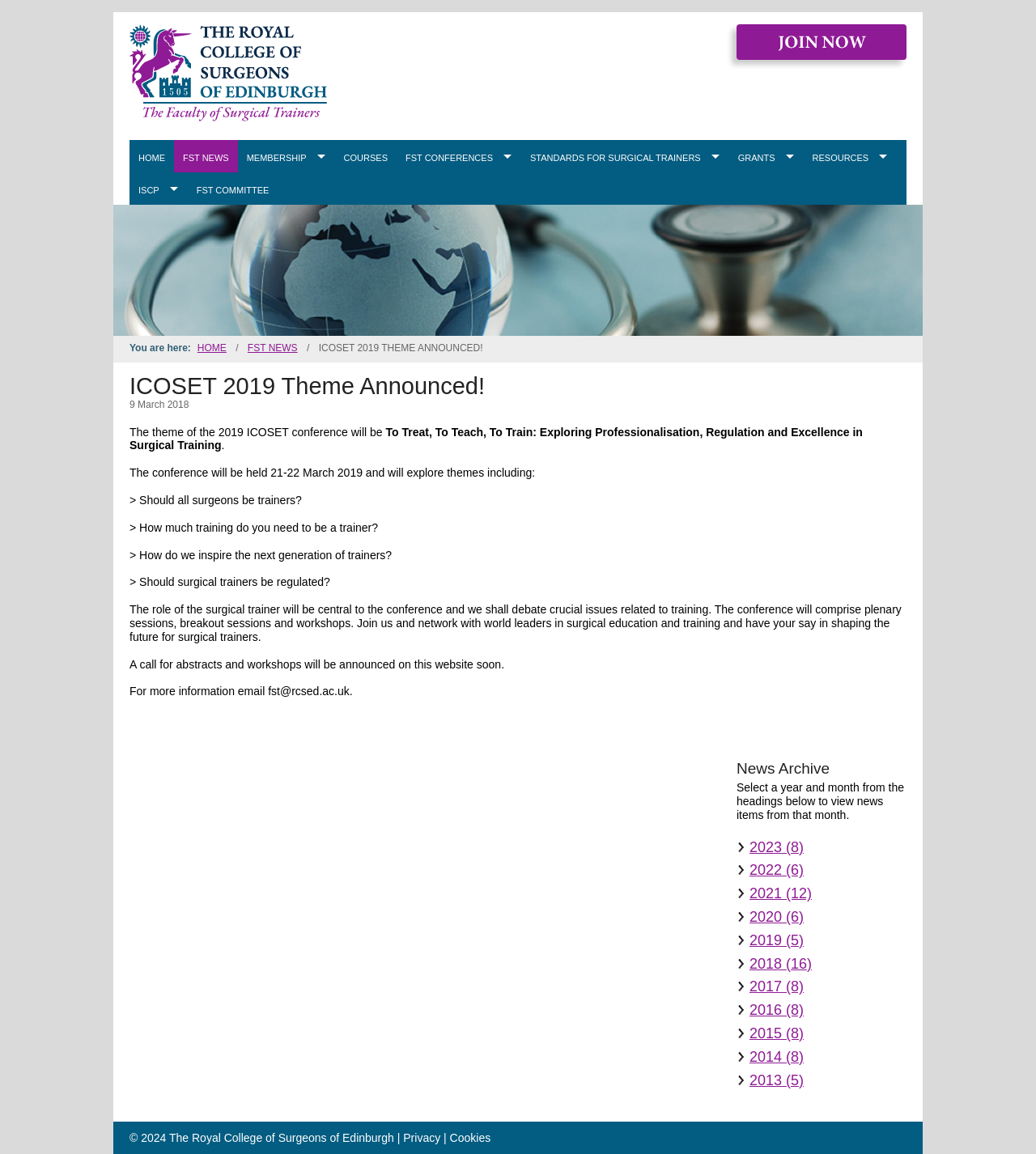Find and provide the bounding box coordinates for the UI element described with: "2022 (6)".

[0.723, 0.747, 0.776, 0.761]